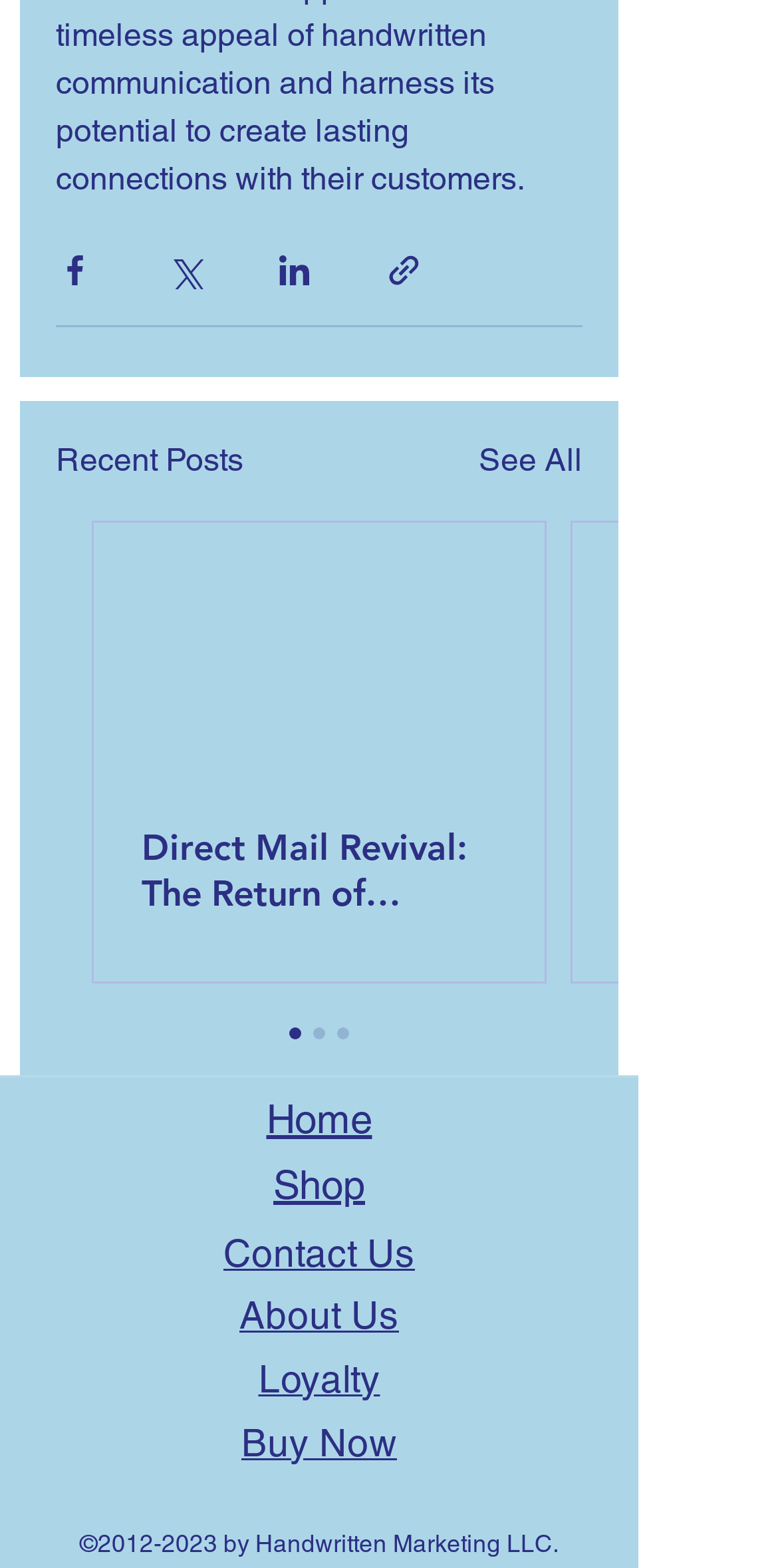What is the title of the latest article?
Refer to the image and provide a concise answer in one word or phrase.

Direct Mail Revival